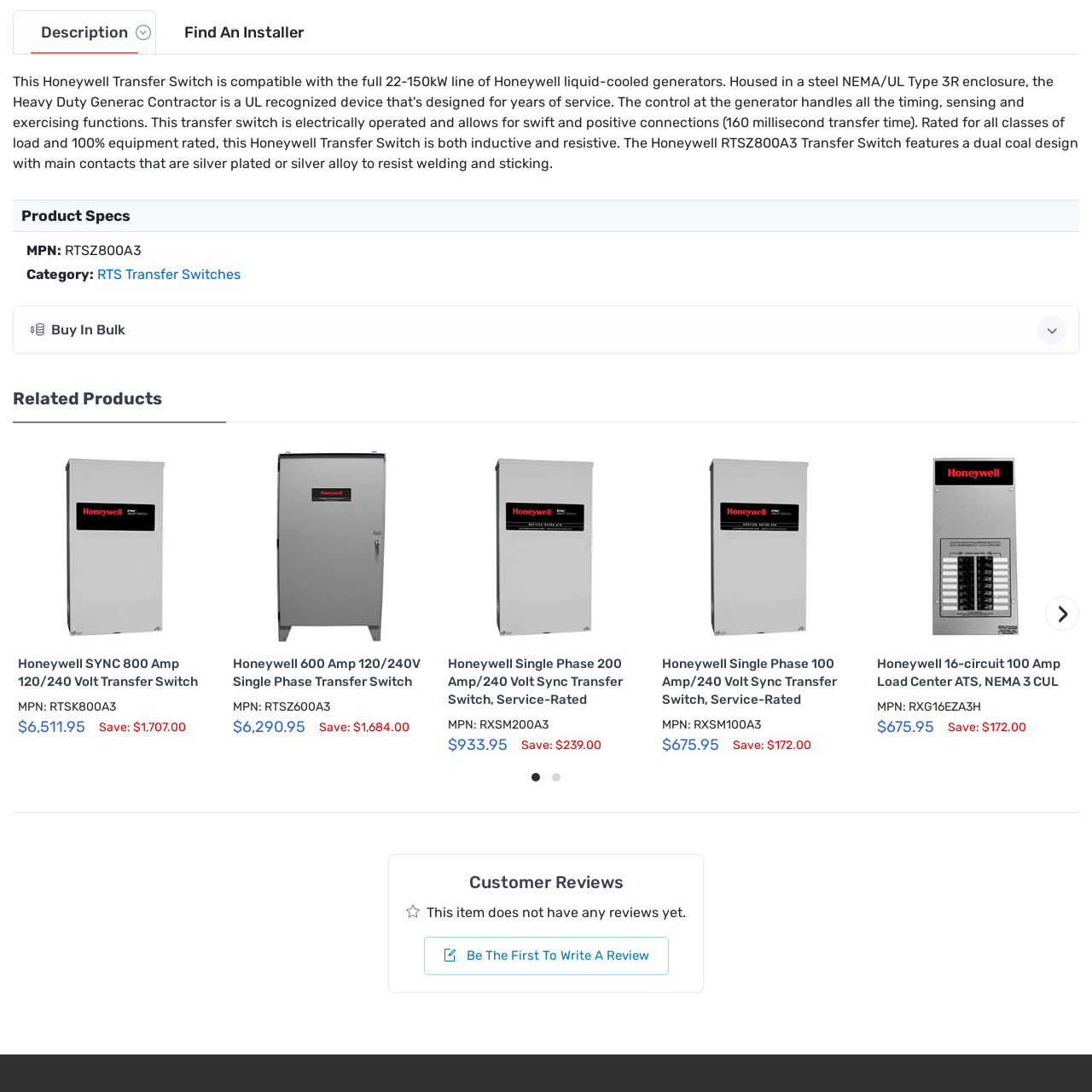Please examine the image highlighted by the red rectangle and provide a comprehensive answer to the following question based on the visual information present:
What is the savings offer on this product?

The savings offer can be found in the product listing details below the image, which states a savings offer of $239.00.